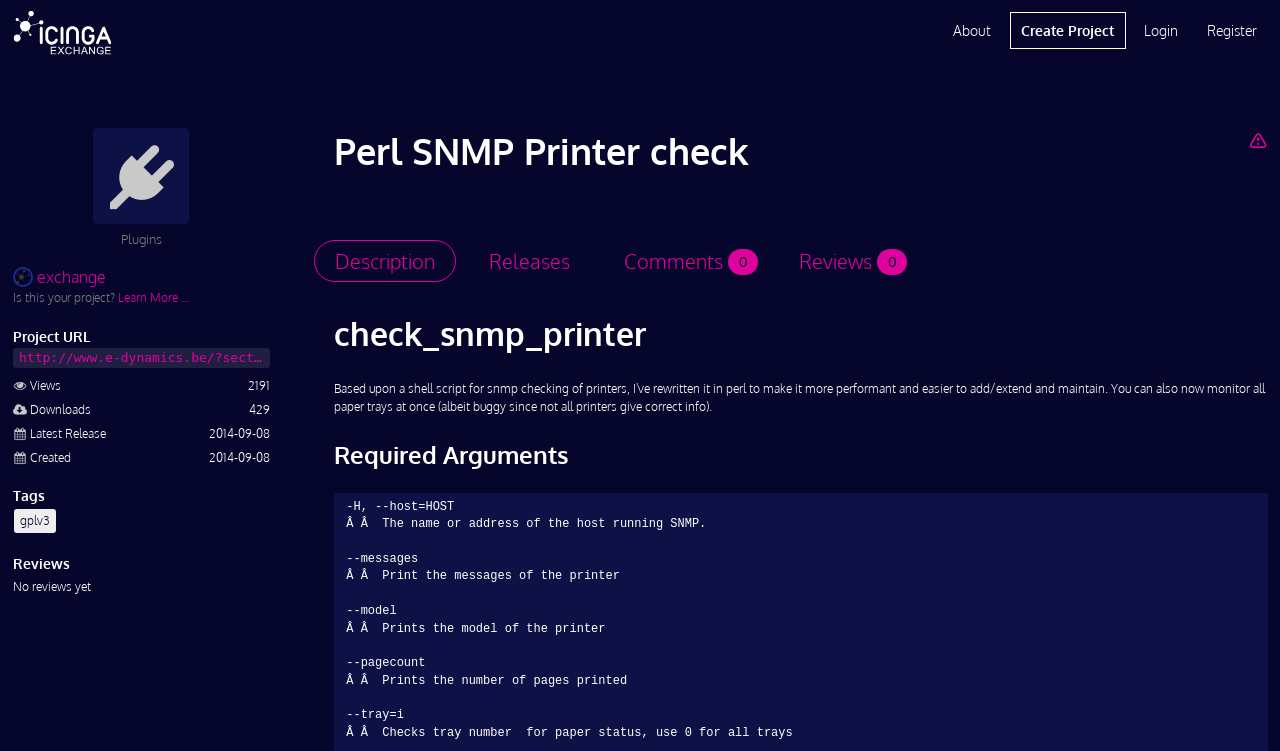Identify the bounding box coordinates of the clickable region to carry out the given instruction: "Click on the 'Login' link".

[0.886, 0.017, 0.929, 0.064]